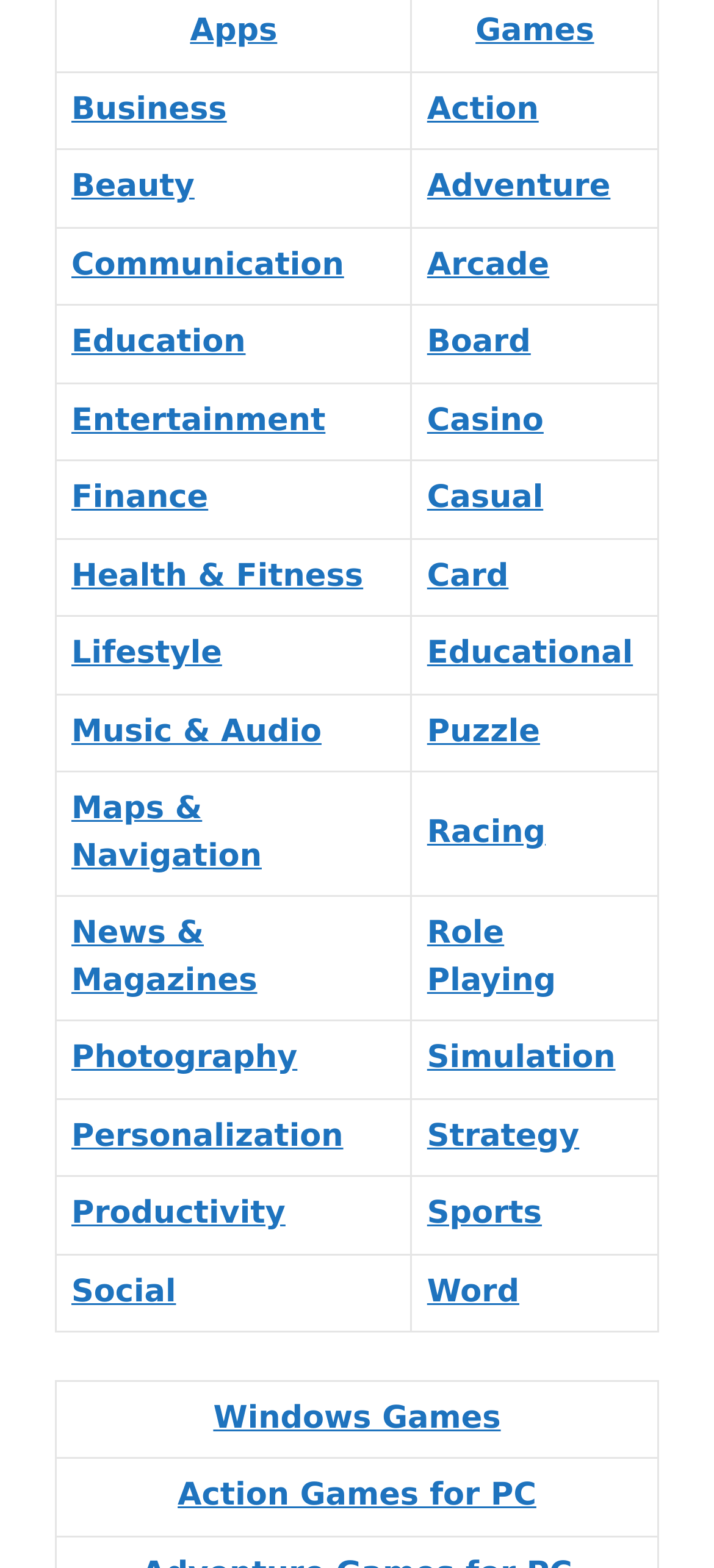Identify the bounding box coordinates of the region I need to click to complete this instruction: "Browse Role Playing".

[0.598, 0.584, 0.779, 0.637]